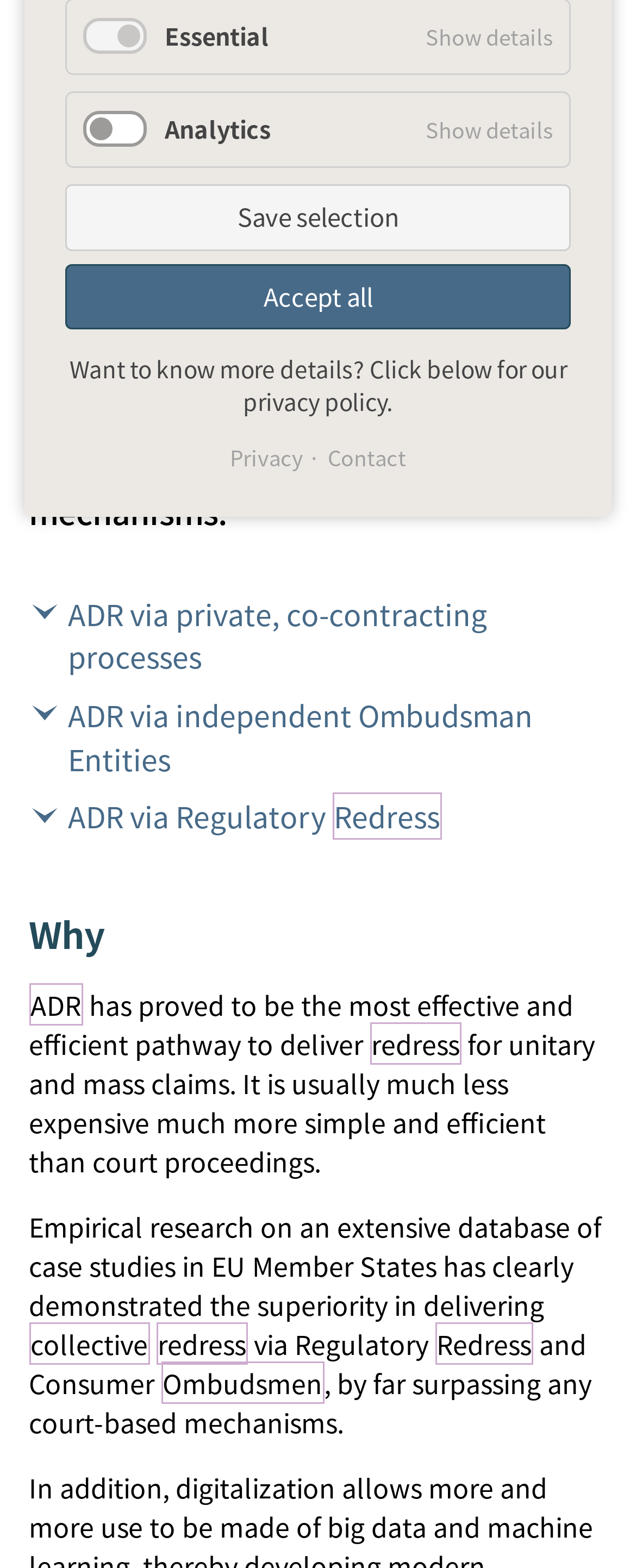Using the description: "Accept all", determine the UI element's bounding box coordinates. Ensure the coordinates are in the format of four float numbers between 0 and 1, i.e., [left, top, right, bottom].

[0.103, 0.168, 0.897, 0.21]